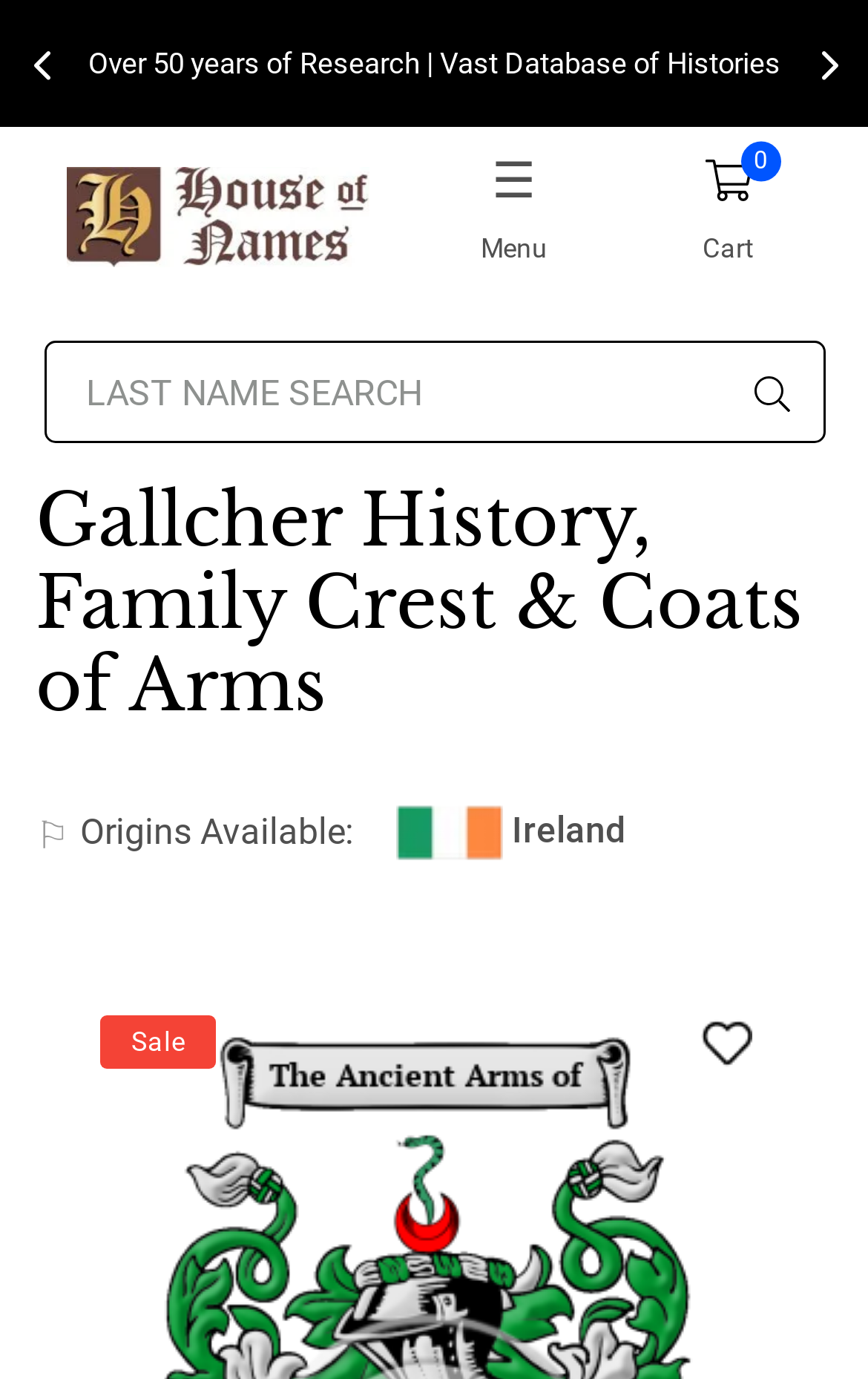Refer to the screenshot and answer the following question in detail:
What is the theme of the webpage?

The webpage appears to be focused on providing information about surnames, including their histories, coat of arms, and origins. The presence of a search box for last names and the display of the Gallcher surname history suggest that the webpage is dedicated to exploring surname heritage.